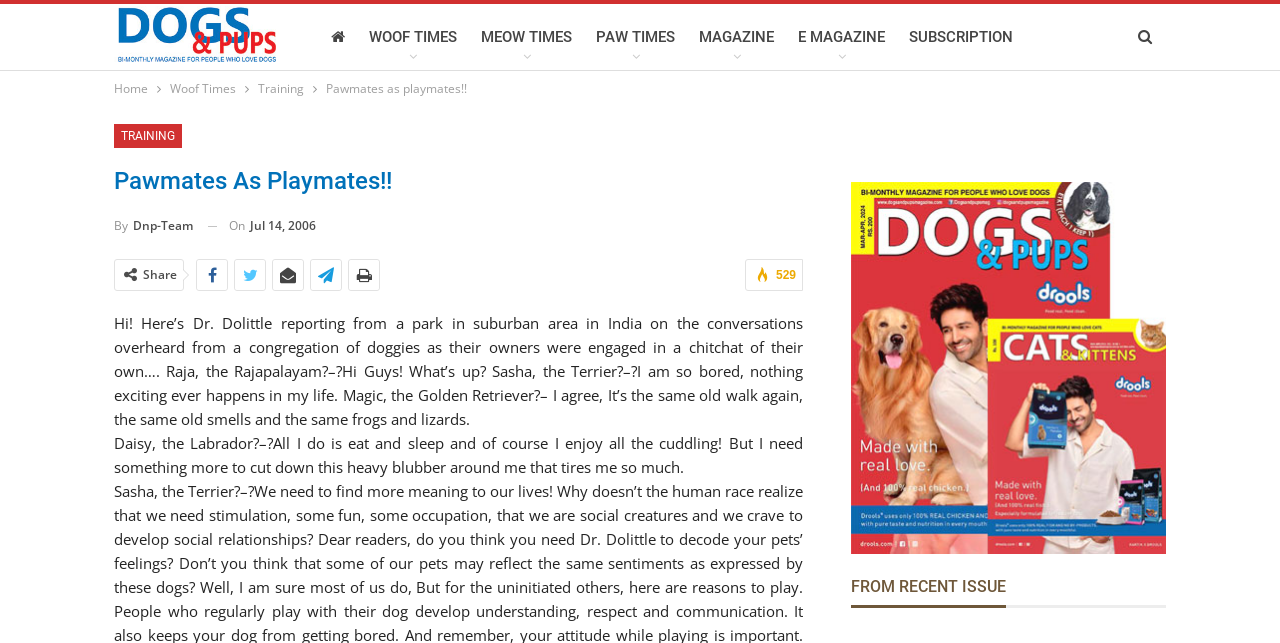Provide a comprehensive caption for the webpage.

The webpage is titled "Pawmates as playmates!! - Dogs and Pups Magazine" and features a collection of links, images, and text. At the top, there is a navigation bar with links to "Home", "Woof Times", "Training", and other sections. Below the navigation bar, there is a heading that reads "Pawmates As Playmates!!" followed by a subheading "By Dnp-Team" and a timestamp "On Jul 14, 2006".

The main content of the page is a series of conversations between dogs, including Raja, Sasha, Magic, and Daisy, who discuss their daily lives and interests. The conversations are presented in a block of text with each dog's name followed by their dialogue.

To the right of the main content, there is a sidebar with a heading "Primary Sidebar Sidebar" that contains a link to "FROM RECENT ISSUE". Above the sidebar, there are several links to other sections of the magazine, including "Dogs and Pups", "WOOF TIMES", "MEOW TIMES", "PAW TIMES", and "MAGAZINE".

There are also several social media links and icons scattered throughout the page, including links to share the article and icons for Facebook, Twitter, and other platforms.